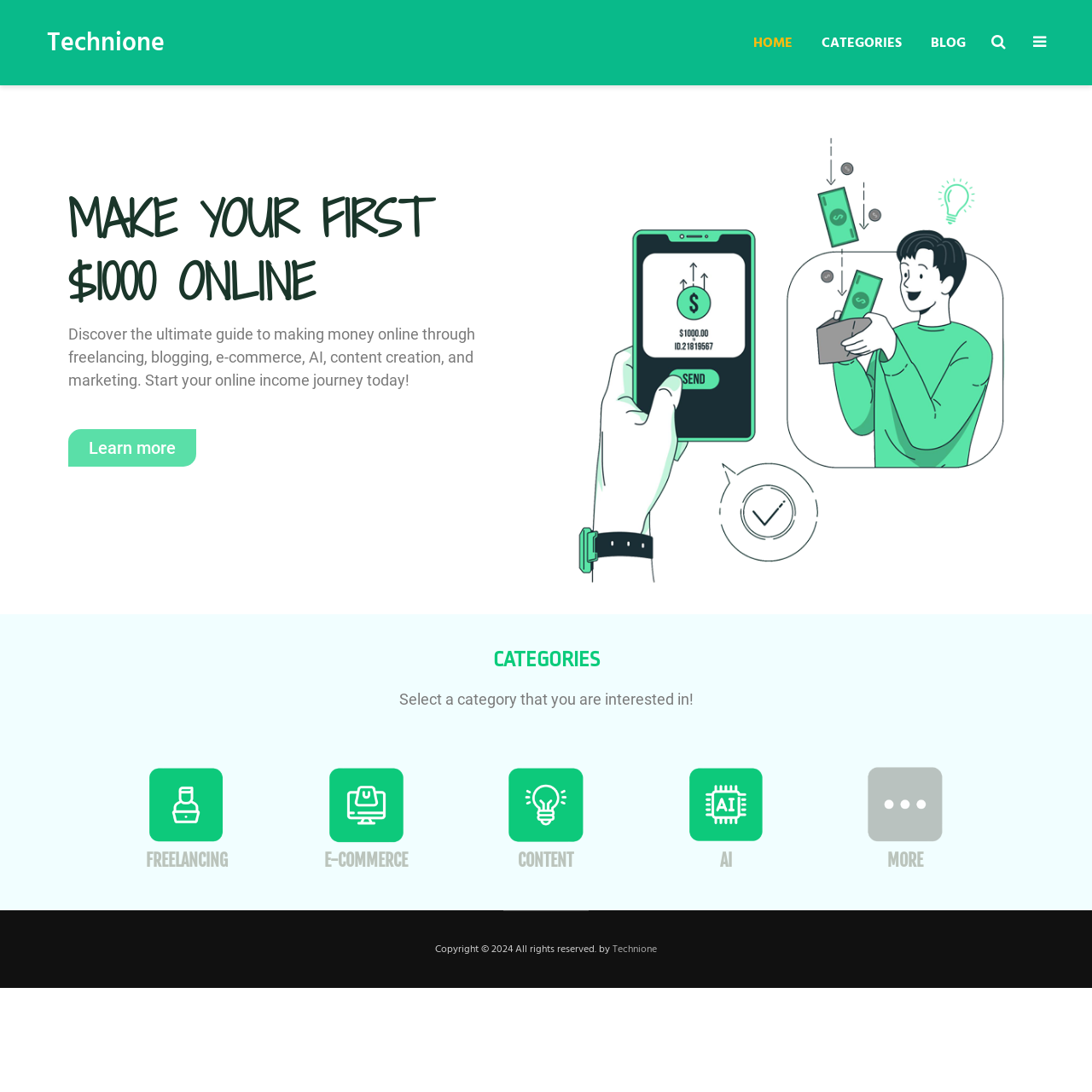What is the call-to-action on this webpage?
Please respond to the question thoroughly and include all relevant details.

The call-to-action on this webpage is 'Learn more', which is a link that encourages users to explore the webpage's content further and start their online income journey.